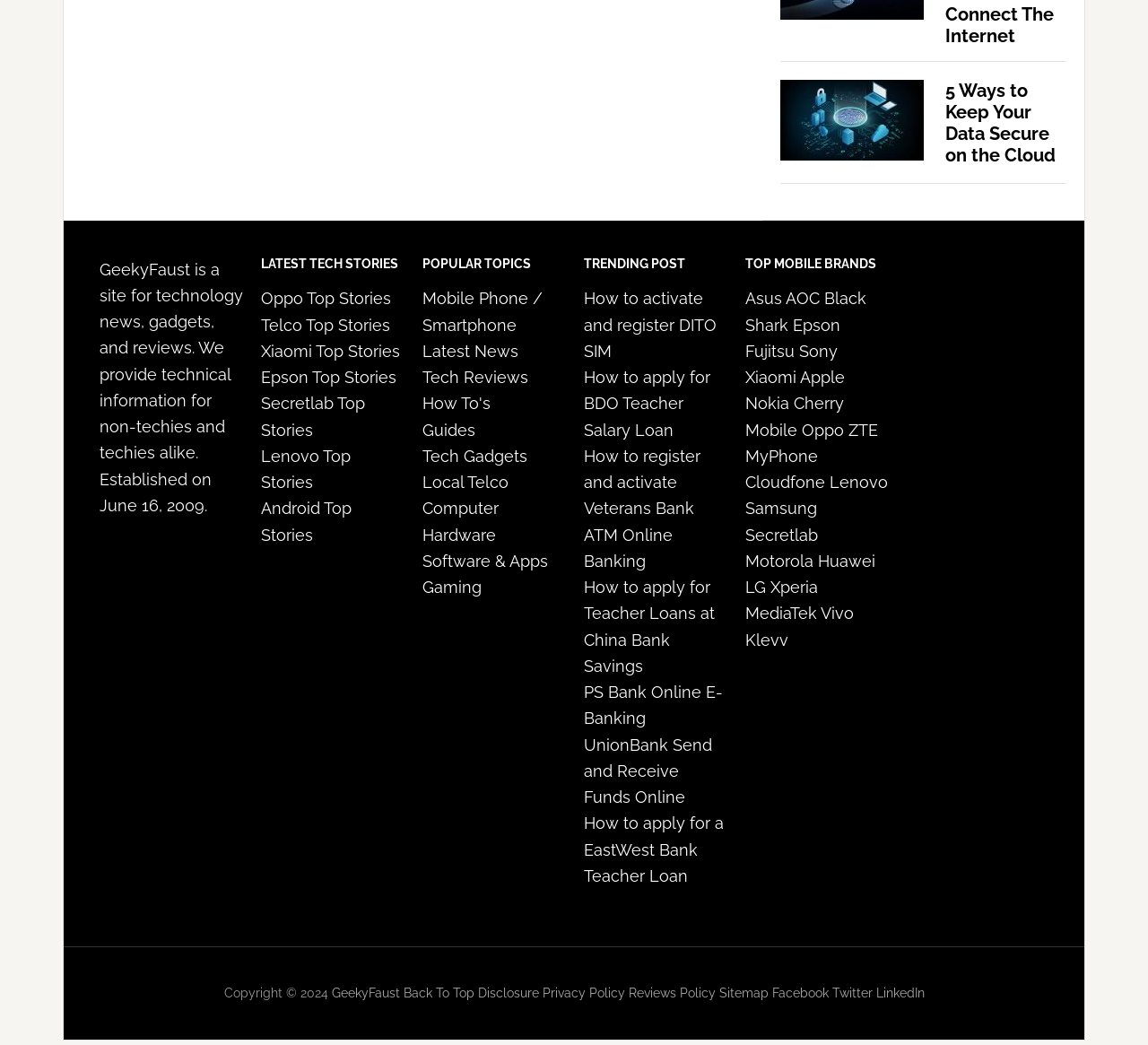Please determine the bounding box coordinates of the element's region to click in order to carry out the following instruction: "Learn about how to activate and register DITO SIM". The coordinates should be four float numbers between 0 and 1, i.e., [left, top, right, bottom].

[0.509, 0.277, 0.624, 0.345]